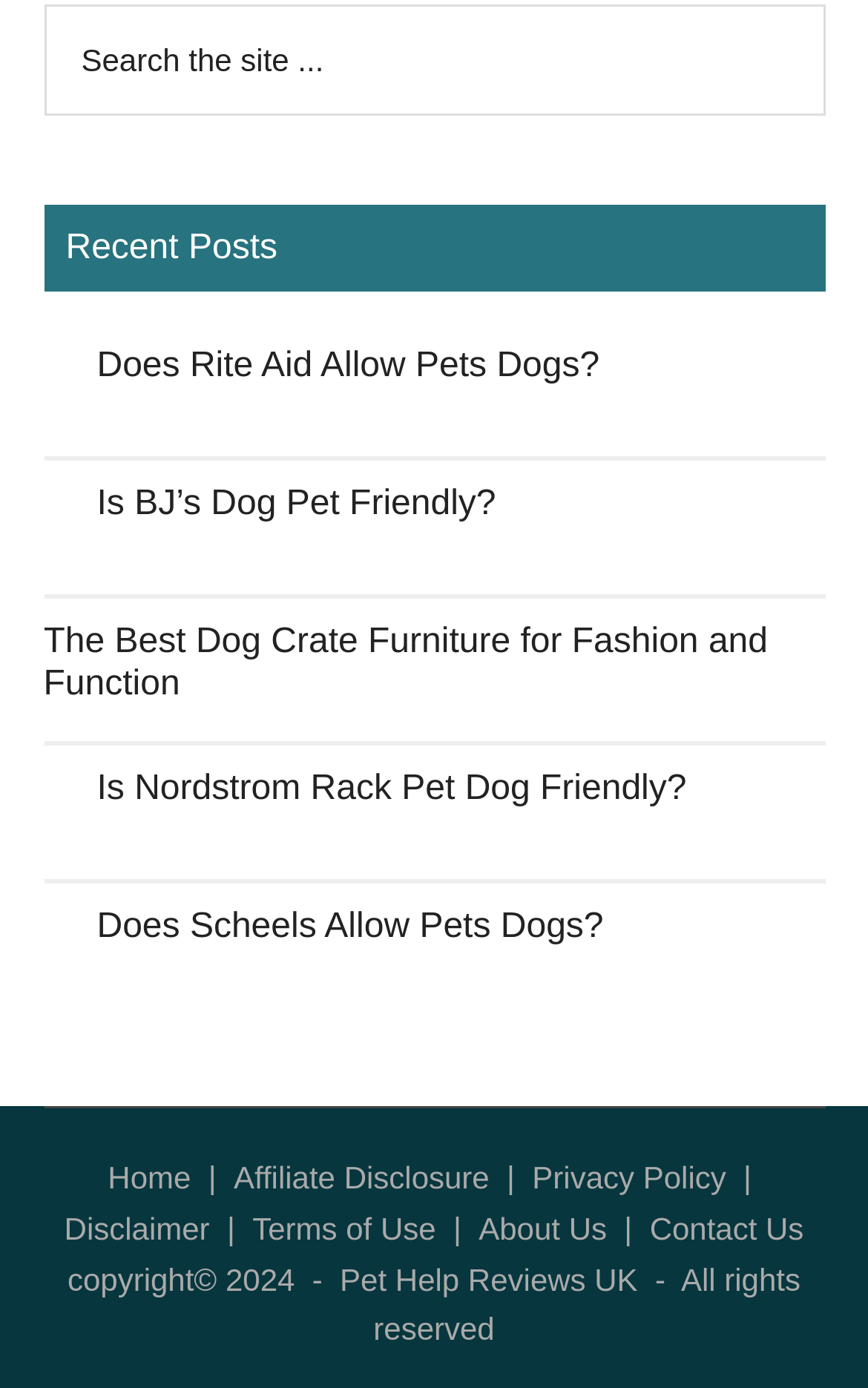What is the purpose of the links at the bottom of the webpage? From the image, respond with a single word or brief phrase.

Provide additional information